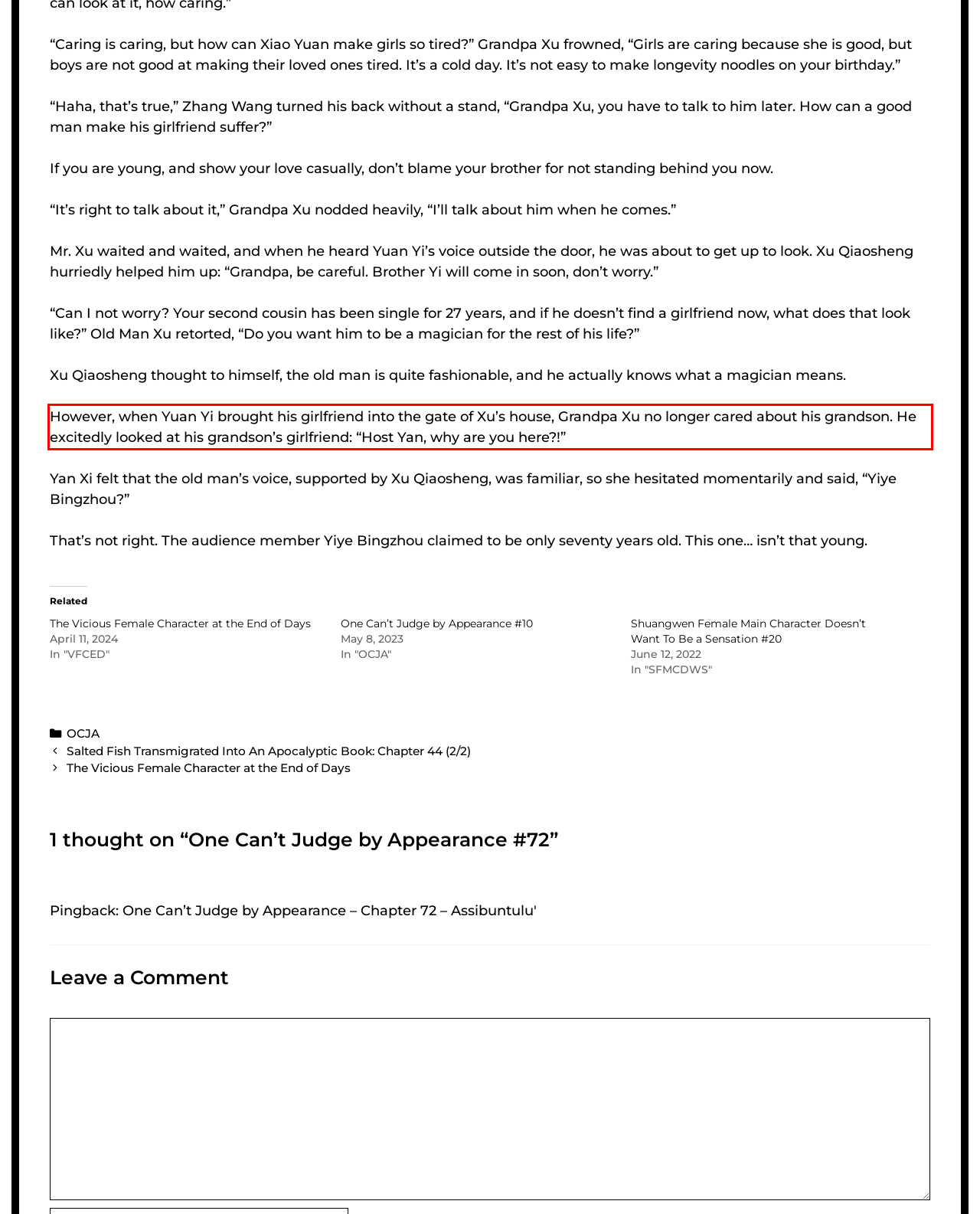Please analyze the screenshot of a webpage and extract the text content within the red bounding box using OCR.

However, when Yuan Yi brought his girlfriend into the gate of Xu’s house, Grandpa Xu no longer cared about his grandson. He excitedly looked at his grandson’s girlfriend: “Host Yan, why are you here?!”